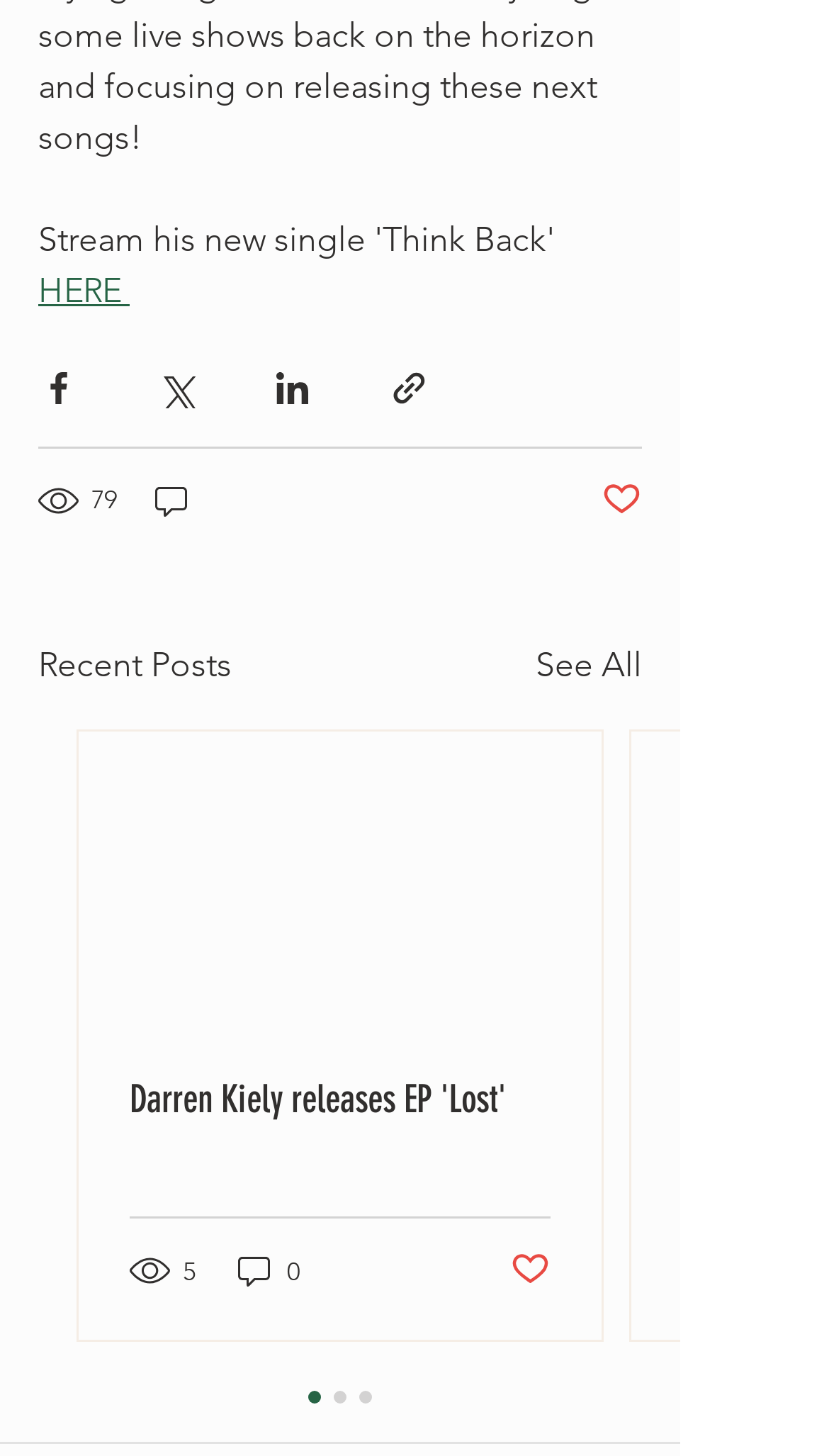Please find the bounding box coordinates for the clickable element needed to perform this instruction: "Share via link".

[0.469, 0.252, 0.518, 0.28]